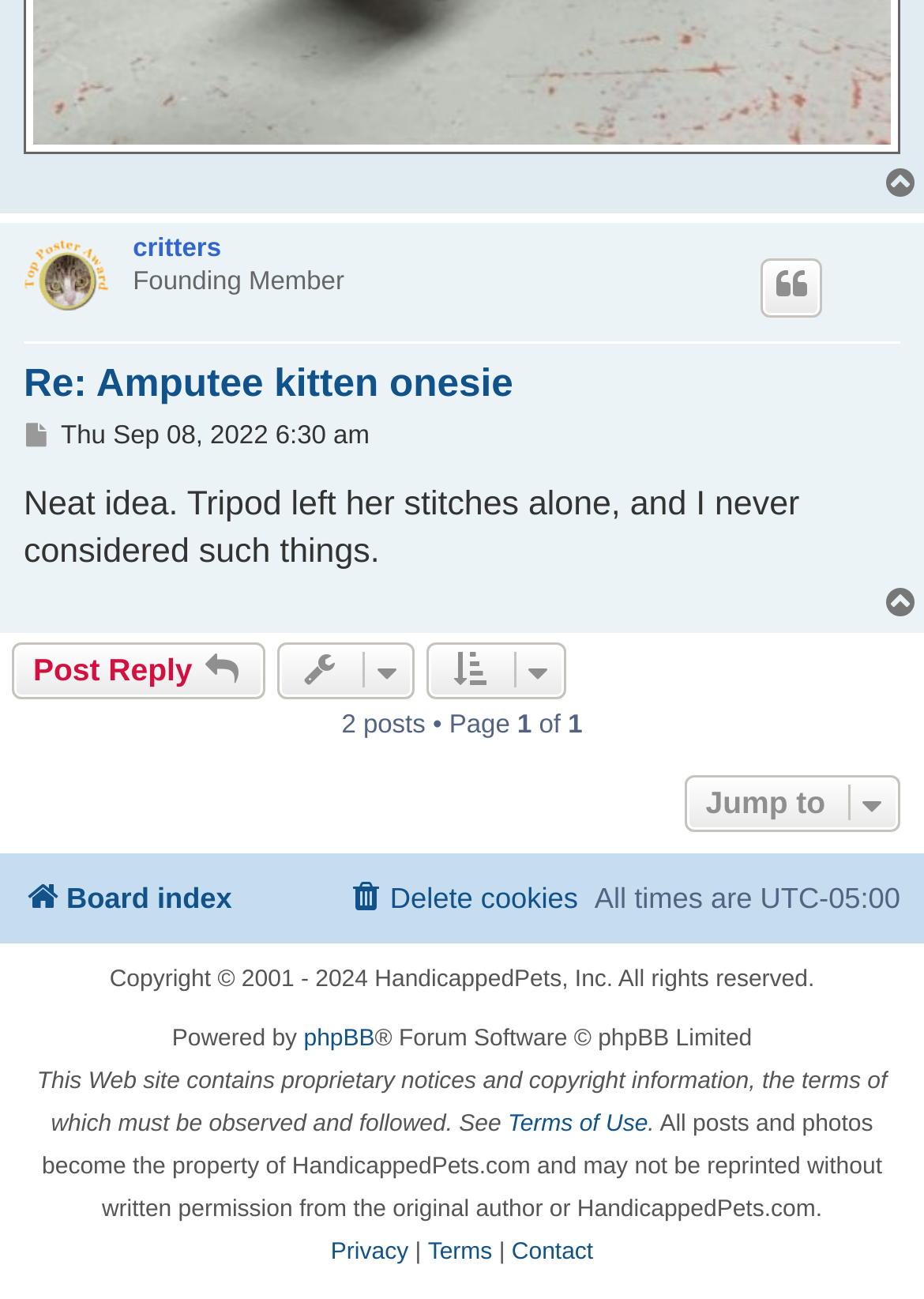Identify the bounding box coordinates of the part that should be clicked to carry out this instruction: "Quote the post".

[0.823, 0.2, 0.89, 0.244]